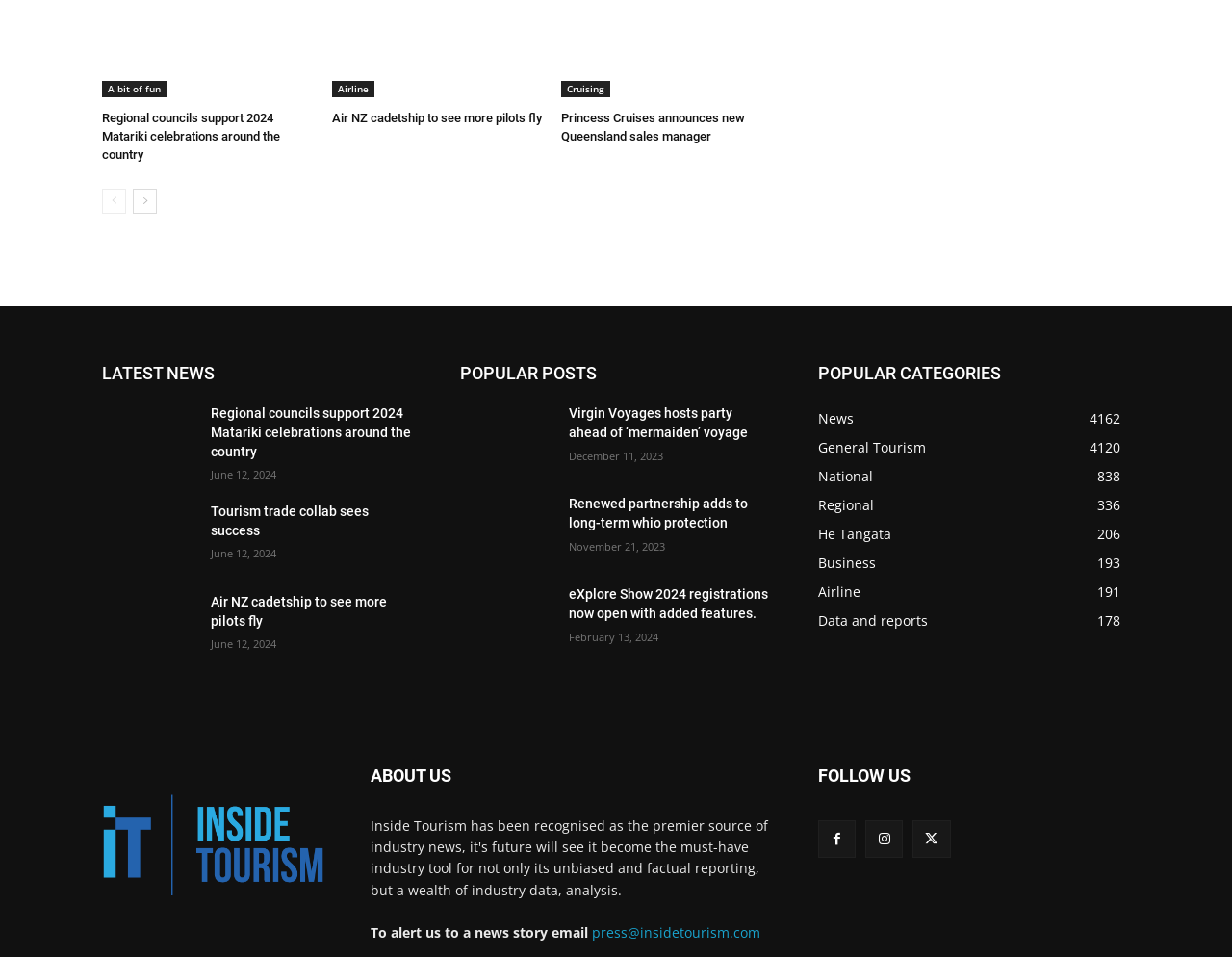Locate the bounding box coordinates of the element that should be clicked to fulfill the instruction: "Go to 'Regional councils support 2024 Matariki celebrations around the country'".

[0.083, 0.115, 0.254, 0.17]